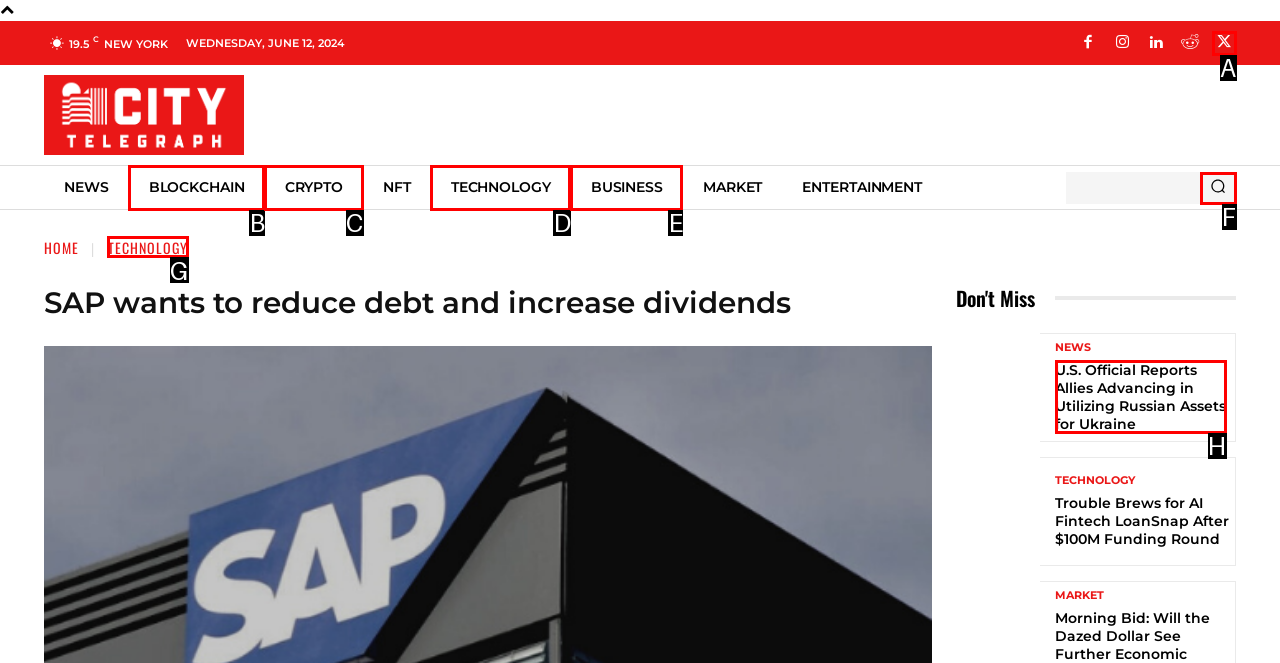Determine which HTML element should be clicked for this task: View TECHNOLOGY page
Provide the option's letter from the available choices.

G